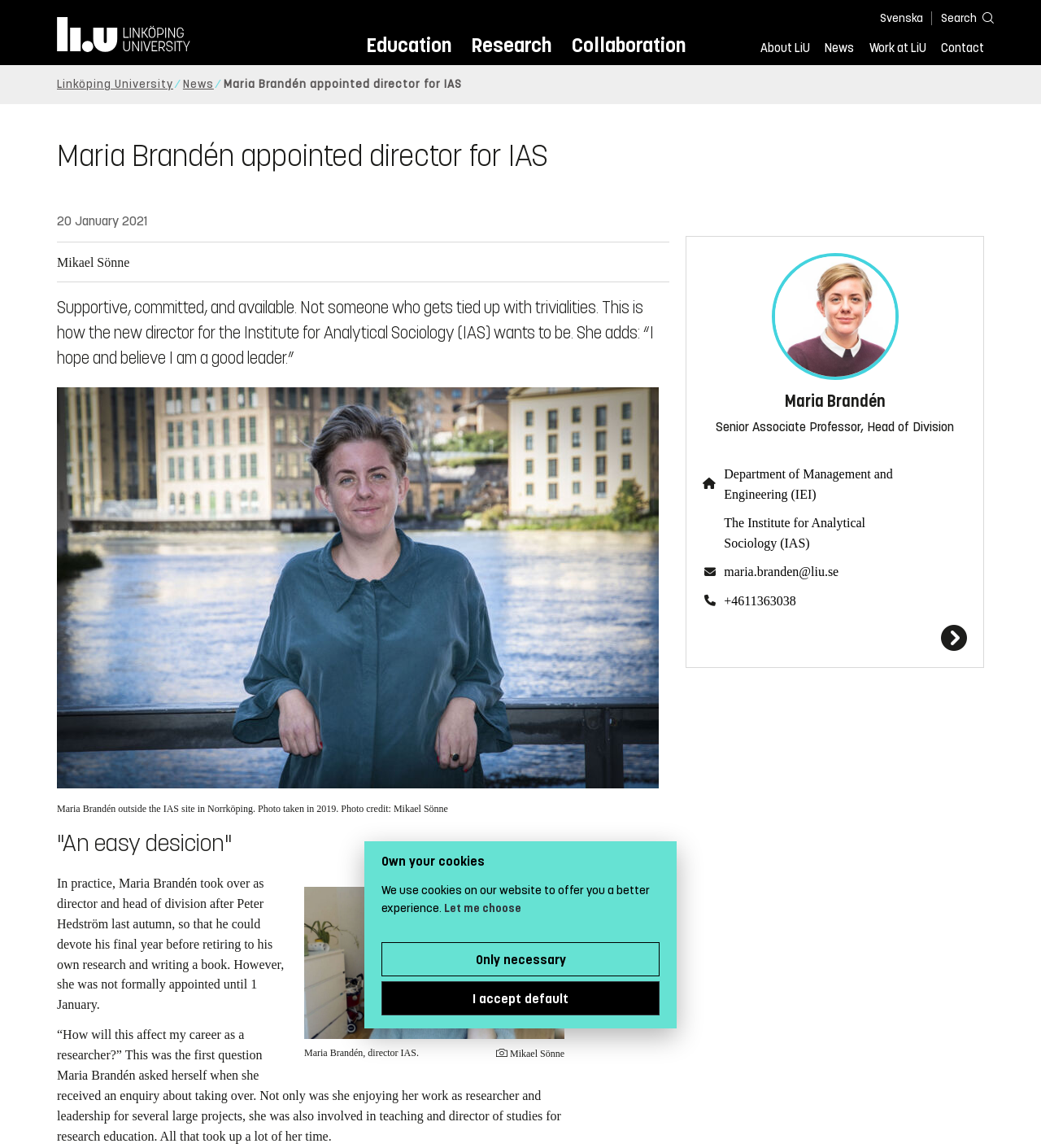What is the title of the article about Maria Brandén?
Please describe in detail the information shown in the image to answer the question.

The answer can be found in the heading element with the text 'Maria Brandén appointed director for IAS' and also in the StaticText element with the same text.